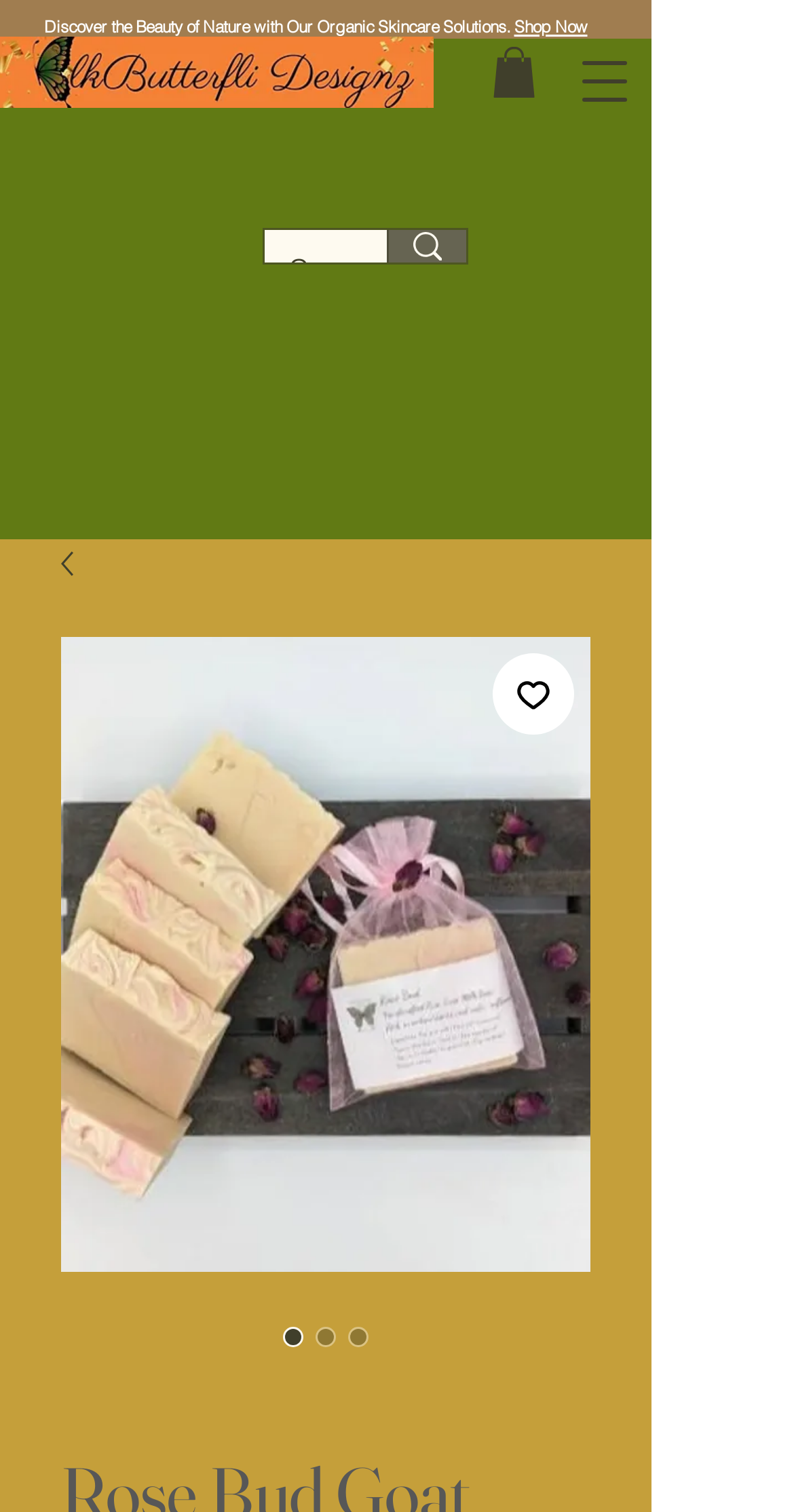How many navigation menu options are there?
Look at the image and respond to the question as thoroughly as possible.

I found a button with the text 'Open navigation menu' which suggests that there is only one navigation menu option.